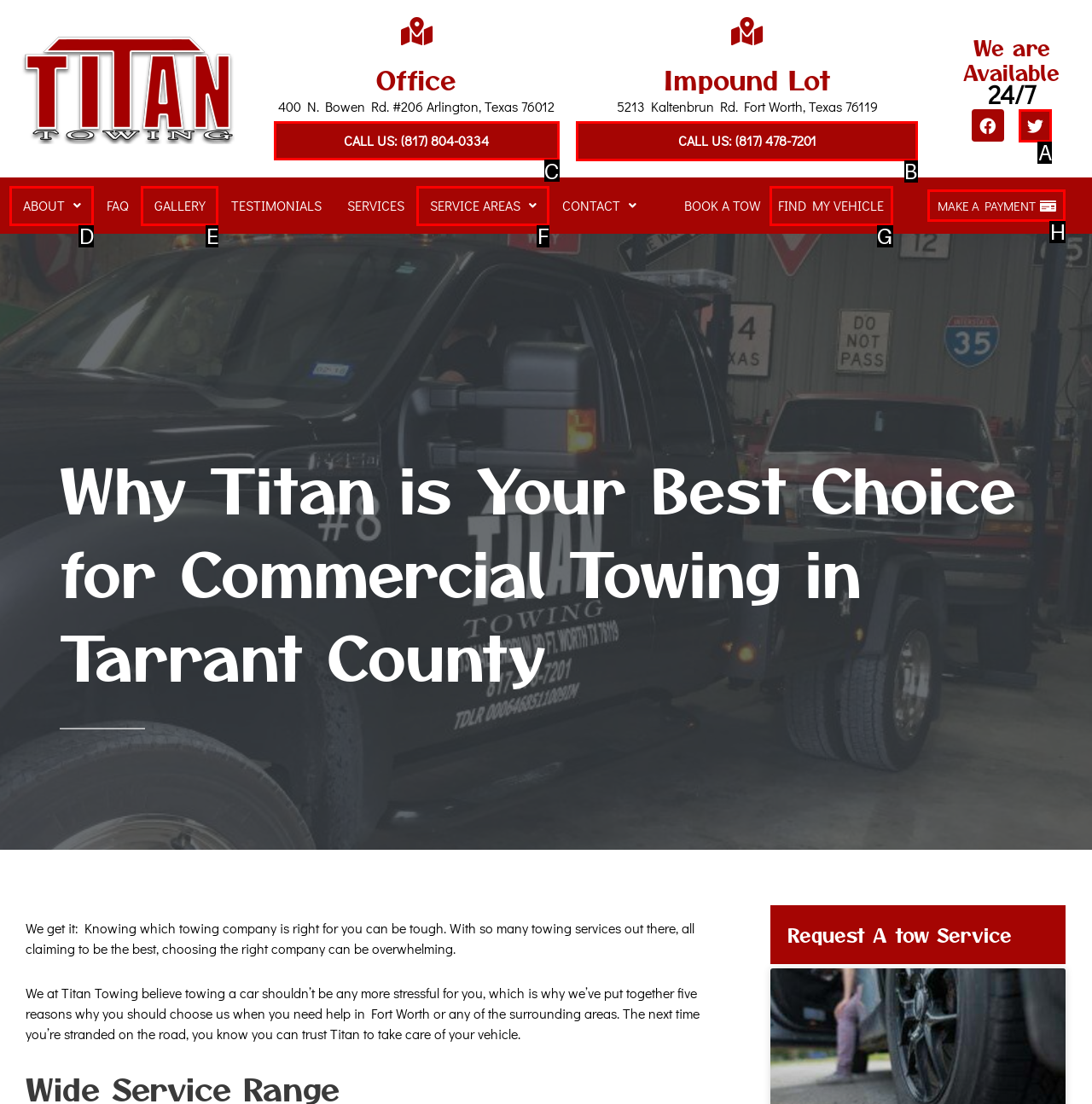Identify the correct UI element to click on to achieve the following task: Call the office Respond with the corresponding letter from the given choices.

C